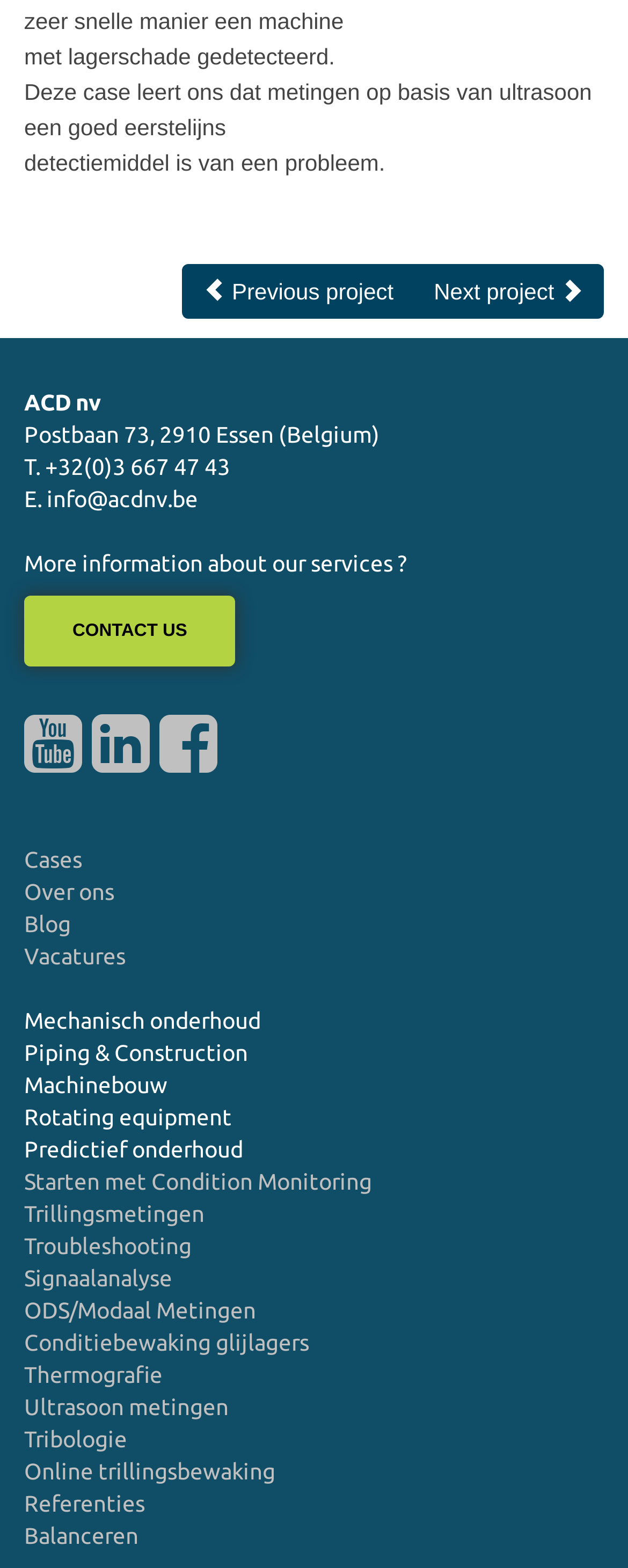Provide a one-word or short-phrase answer to the question:
What is the company name mentioned on the webpage?

ACD nv